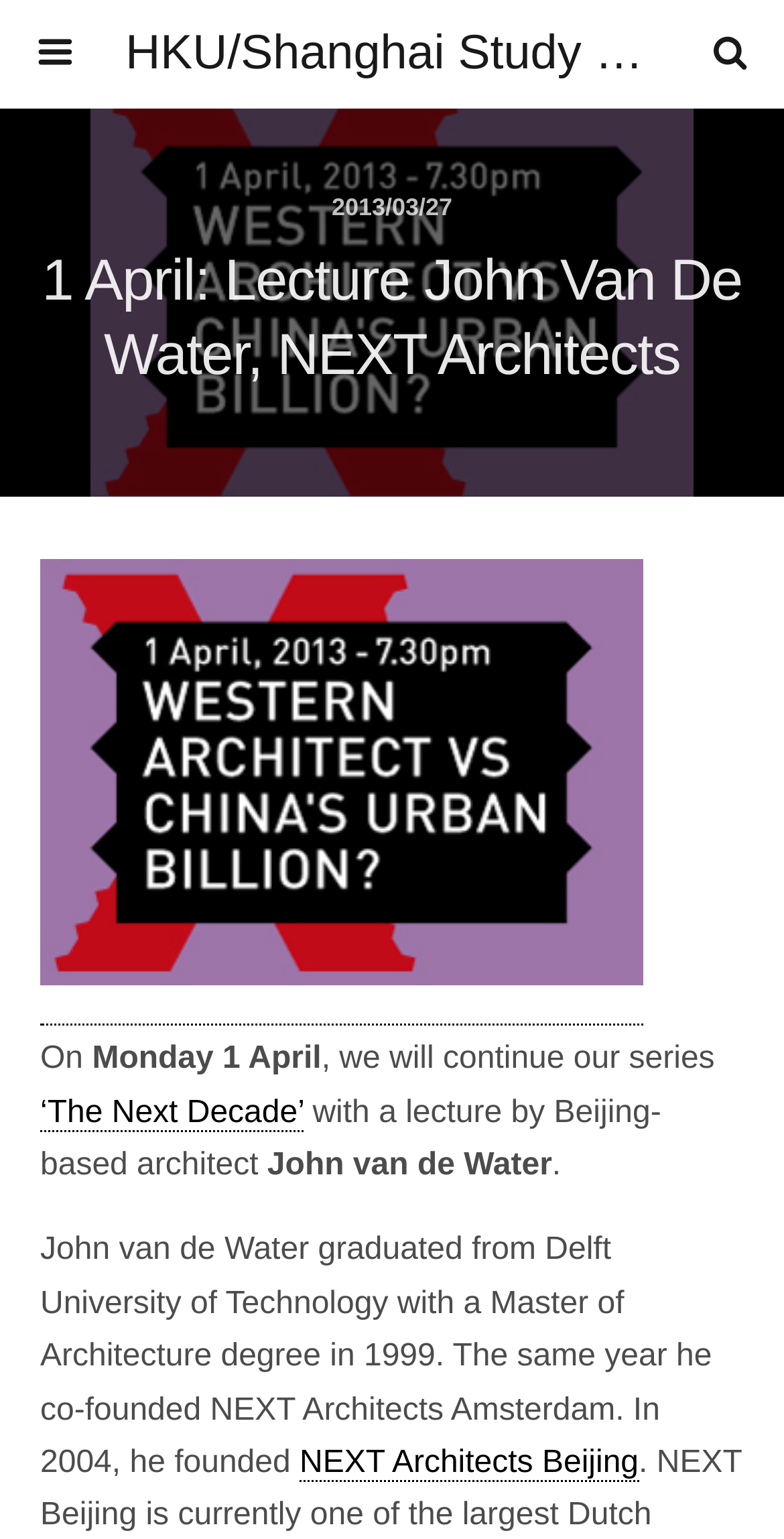Generate the title text from the webpage.

1 April: Lecture John Van De Water, NEXT Architects